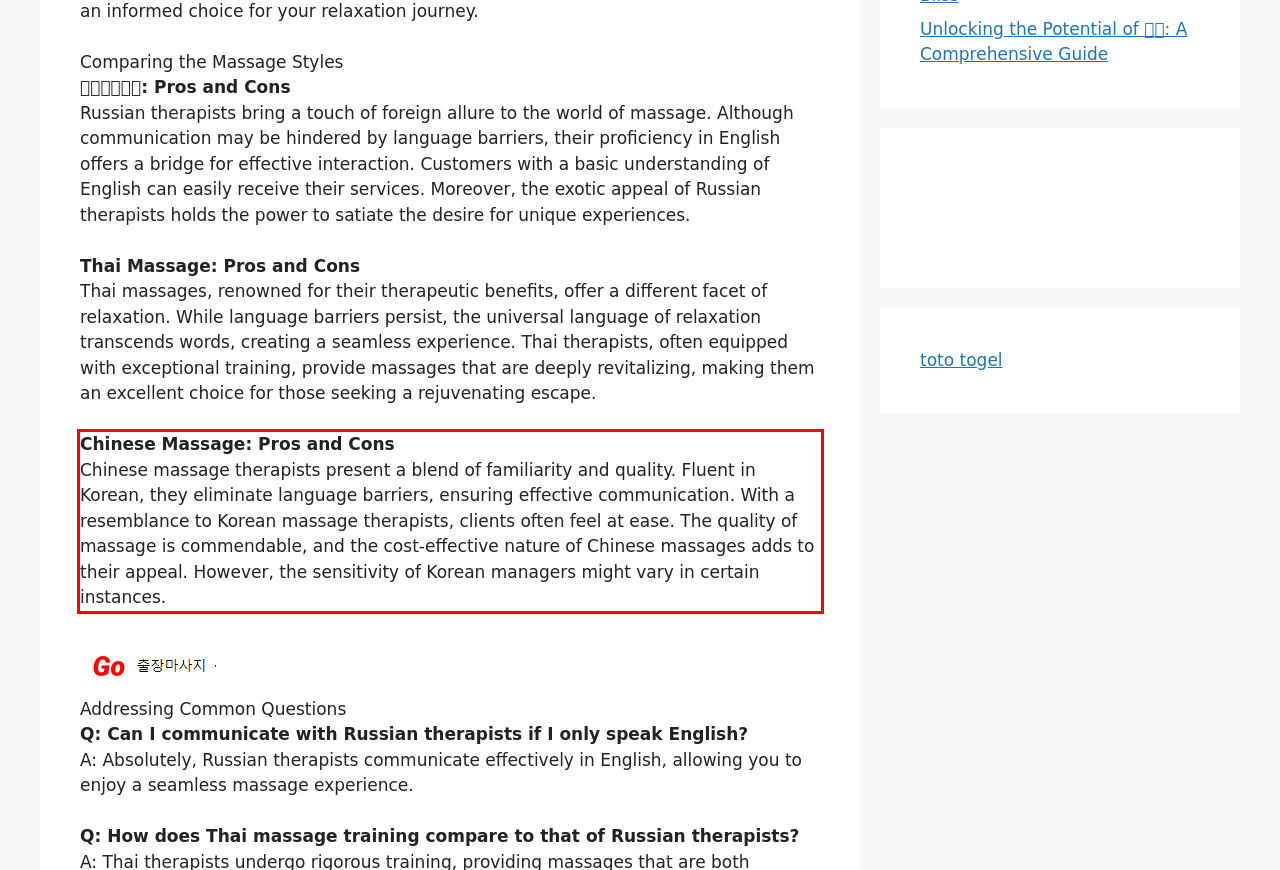Identify the red bounding box in the webpage screenshot and perform OCR to generate the text content enclosed.

Chinese Massage: Pros and Cons Chinese massage therapists present a blend of familiarity and quality. Fluent in Korean, they eliminate language barriers, ensuring effective communication. With a resemblance to Korean massage therapists, clients often feel at ease. The quality of massage is commendable, and the cost-effective nature of Chinese massages adds to their appeal. However, the sensitivity of Korean managers might vary in certain instances.